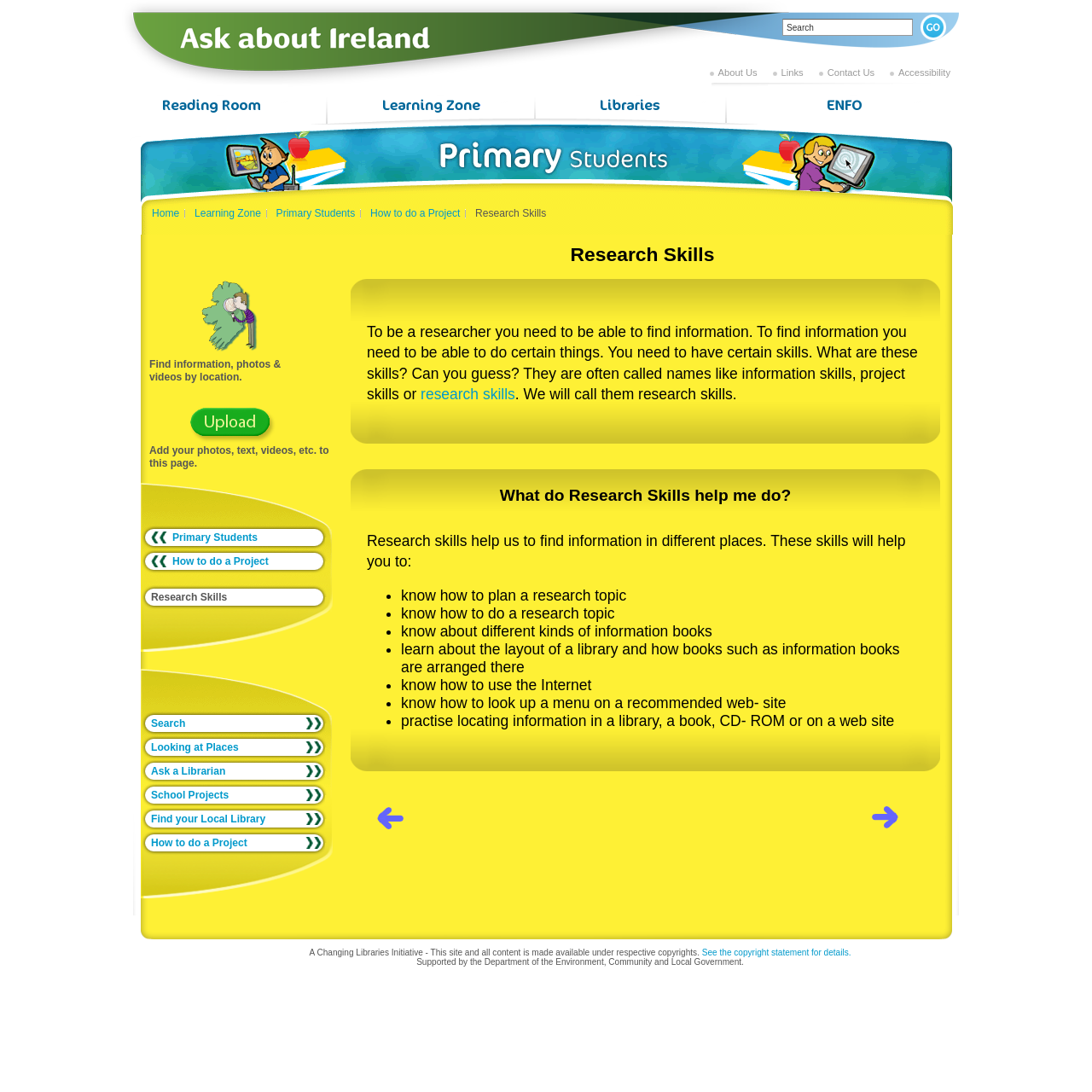Detail the various sections and features present on the webpage.

The webpage is titled "Research Skills" and has a prominent search bar at the top right corner, accompanied by a "Search" button. Below the search bar, there are several links to different sections of the website, including "About Us", "Links", "Contact Us", and "Accessibility".

On the left side of the page, there is a vertical menu with links to various topics, including "Home", "Learning Zone", "Primary Students", "How to do a Project", and more. Some of these links have accompanying images, such as the "Map search" link, which has a small map icon.

The main content of the page is divided into several sections. The first section has a heading "Research Skills" and introduces the concept of research skills, explaining that they are necessary to find information and that they will be referred to as "research skills" throughout the page.

The next section, "What do Research Skills help me do?", explains that research skills help users find information in different places and lists several specific skills, including planning a research topic, doing a research topic, knowing about different kinds of information books, and using the Internet.

Below this section, there is a table with two columns, each containing links to additional resources or topics. The page also has a footer section with copyright information and a statement about the website being supported by the Department of the Environment, Community and Local Government.

Throughout the page, there are several images, including a logo for "Ask about Ireland" at the top left corner, and icons for various links and sections. The overall layout is organized and easy to navigate, with clear headings and concise text.